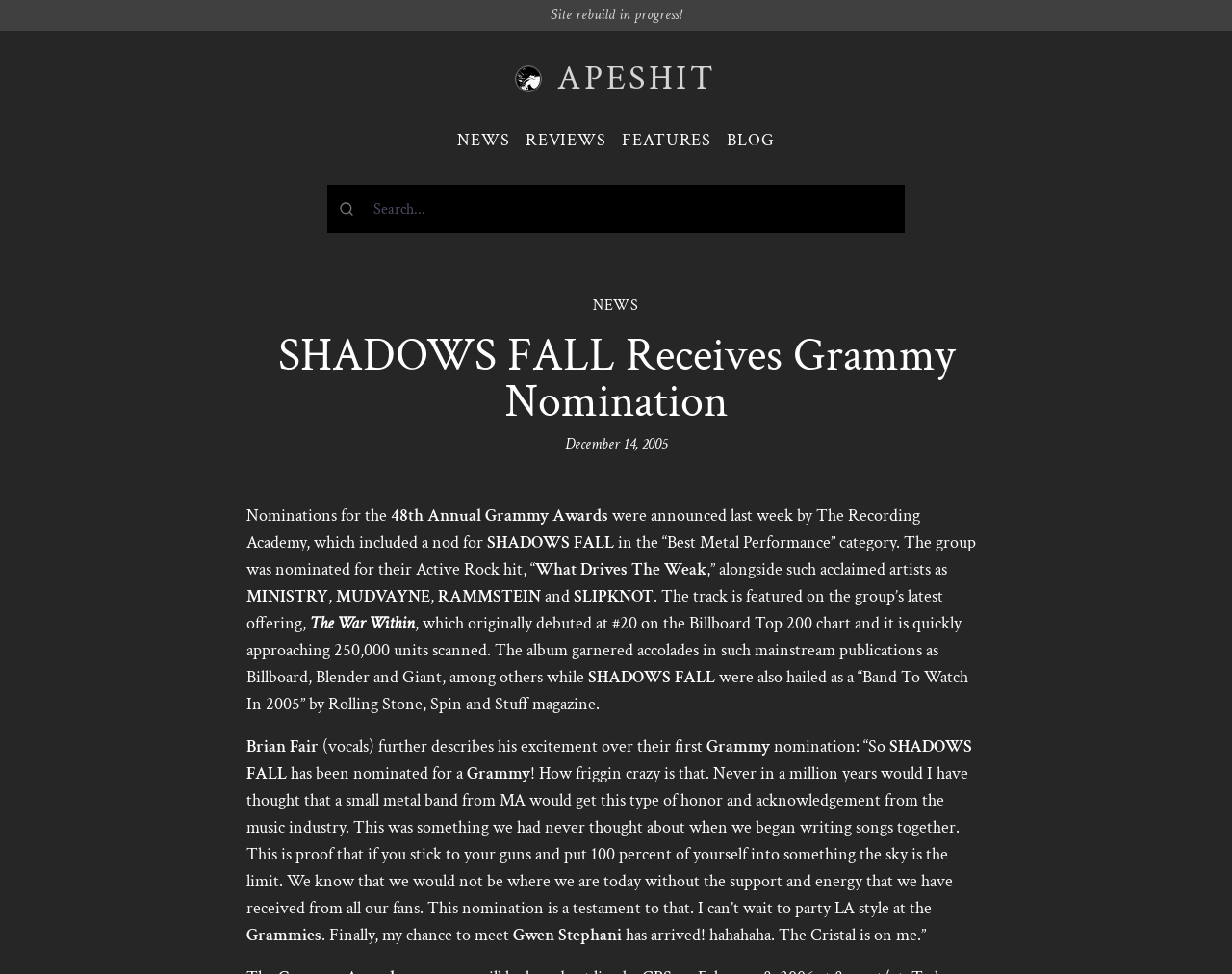Detail the webpage's structure and highlights in your description.

The webpage is about SHADOWS FALL receiving a Grammy nomination. At the top, there is a notice that the site is being rebuilt. Below that, there is a header section with links to different parts of the website, including NEWS, REVIEWS, FEATURES, and BLOG. On the top right, there is a search bar with a submit button.

The main content of the page is an article about SHADOWS FALL's Grammy nomination. The title of the article is "SHADOWS FALL Receives Grammy Nomination" and is displayed prominently in the middle of the page. Below the title, there is a date, "December 14, 2005". The article then goes on to describe the nomination, including the category and the other artists nominated.

The text is divided into several paragraphs, with the main content of the article taking up most of the page. There are no images on the page, except for a small icon next to the APESHIT logo at the top. The article quotes the lead vocalist, Brian Fair, who expresses his excitement and gratitude for the nomination.

At the bottom of the page, there is a final quote from Brian Fair, where he talks about the nomination being a testament to the support of their fans and his excitement to attend the Grammy awards.